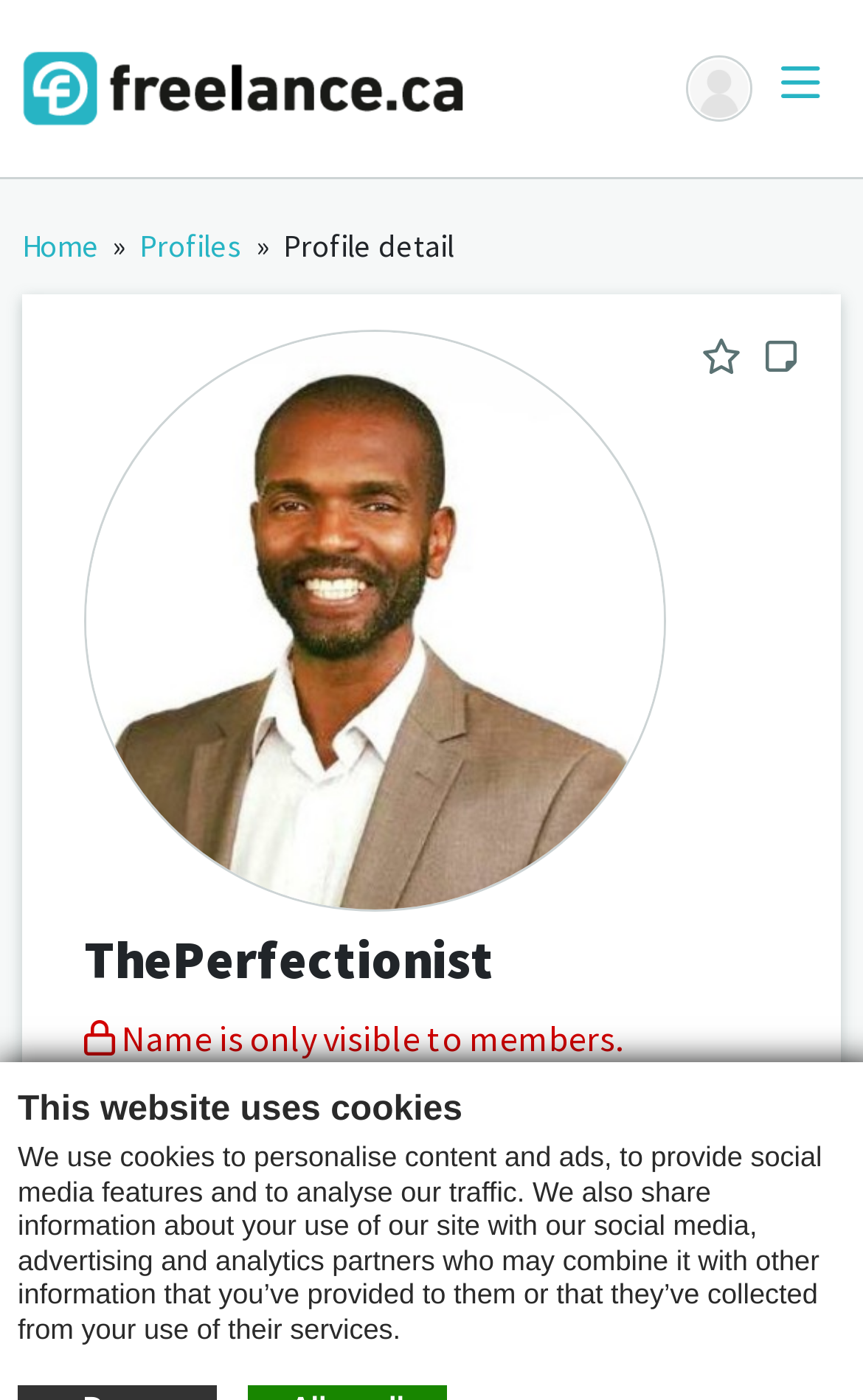Locate the bounding box coordinates of the element I should click to achieve the following instruction: "Go to the home page".

[0.026, 0.161, 0.115, 0.19]